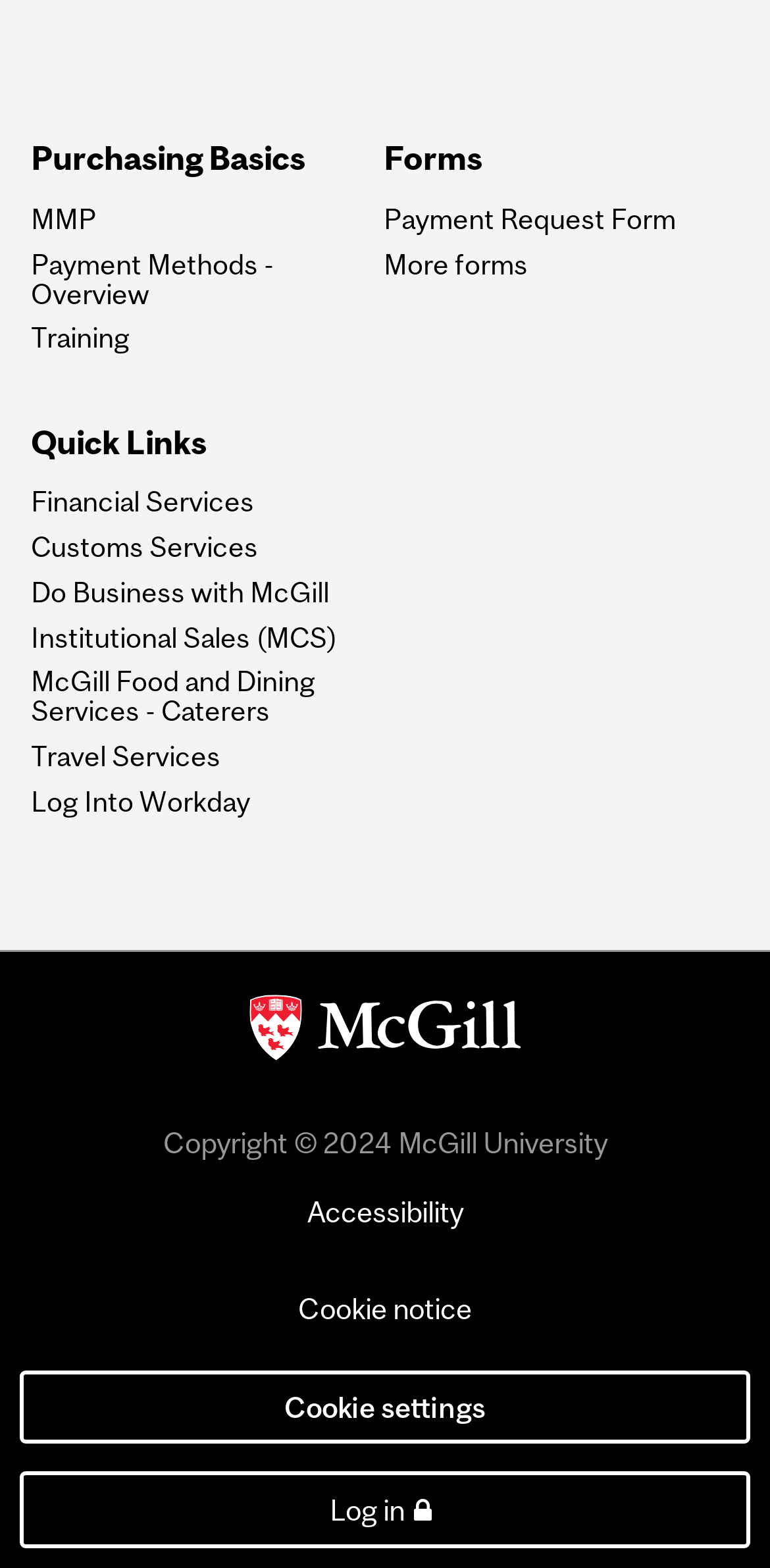Determine the bounding box coordinates of the region I should click to achieve the following instruction: "Return to McGill University". Ensure the bounding box coordinates are four float numbers between 0 and 1, i.e., [left, top, right, bottom].

[0.321, 0.628, 0.679, 0.691]